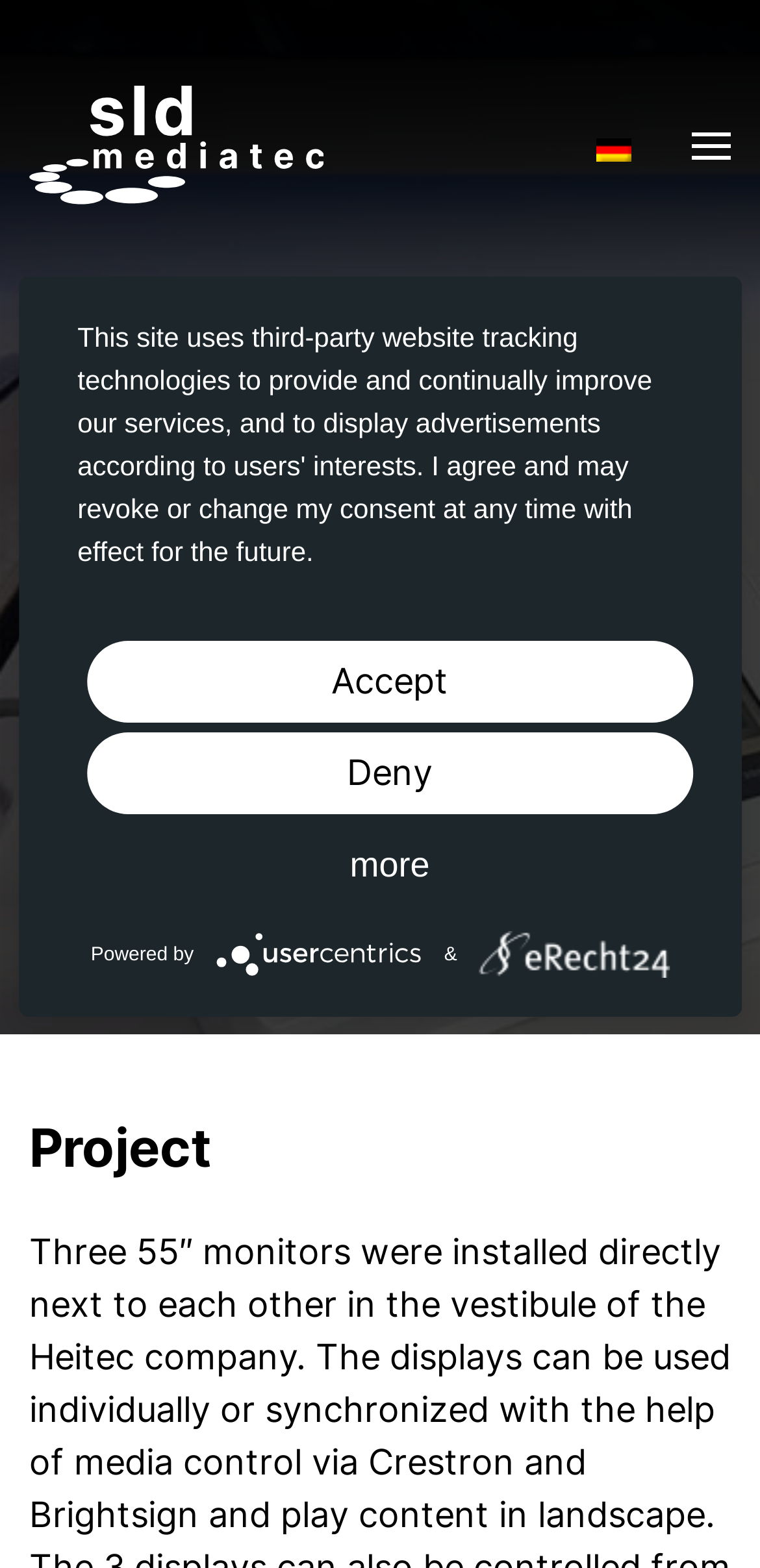Elaborate on the information and visuals displayed on the webpage.

The webpage is titled "Heitec - sld mediatec" and has a focus on media technology. At the top left, there is a link to "Back to home" accompanied by a small image. To the right of this, there is a layout table with a link to "German" and a corresponding flag icon. 

On the top right, there is a link to "Open Menu" with an accompanying image. Below this, the main heading "Heitec" is prominently displayed. A subheading describes the company as providing "State-of-the-art and intuitive media technology." 

Further down, there is a heading titled "Project". A dialog box is displayed, which informs users about the website's use of third-party tracking technologies and provides options to accept, deny, or learn more about these practices. The dialog box also features a logo from the Usercentrics Consent Management Platform and a link to an unknown website.